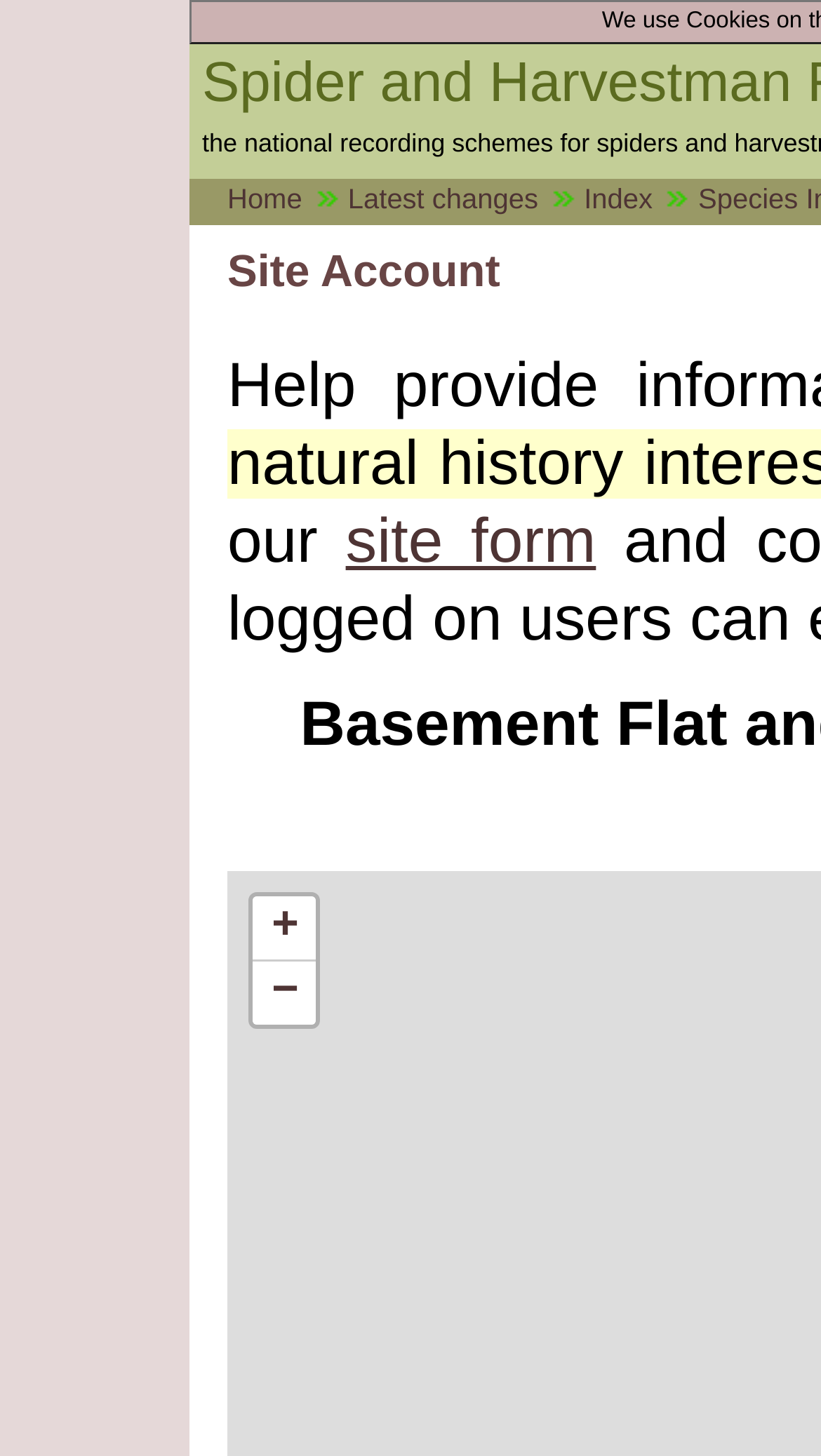What is the function of the '+' button?
Kindly offer a comprehensive and detailed response to the question.

The '+' button is a child element of the 'Zoom in' button, which suggests that it is used to zoom in on the content. This is a common convention in web design.